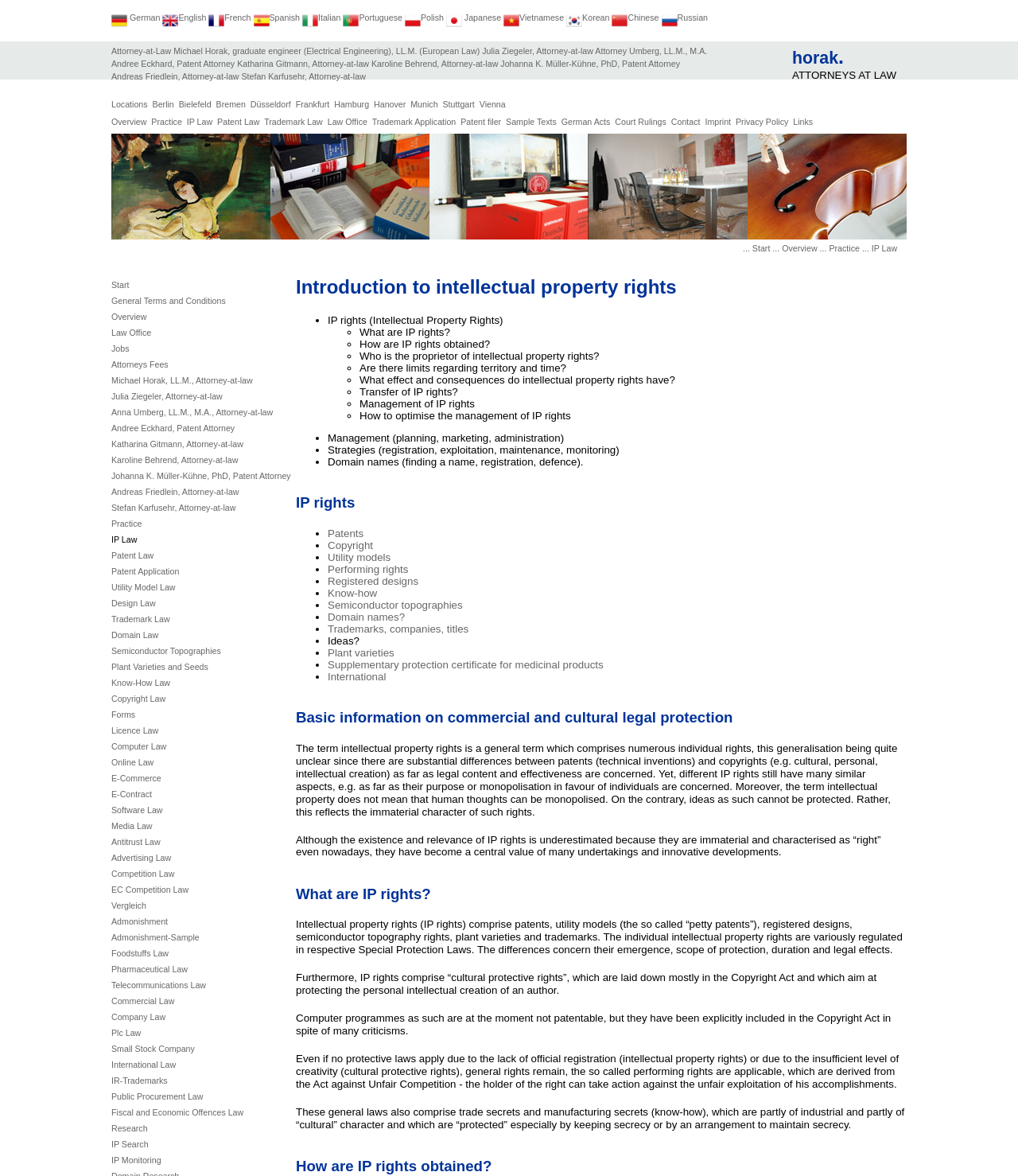What is the highest educational degree held by Johanna K. Müller-Kühne?
Give a detailed explanation using the information visible in the image.

The webpage mentions that Johanna K. Müller-Kühne holds a PhD degree, which is the highest educational degree mentioned in her credentials.